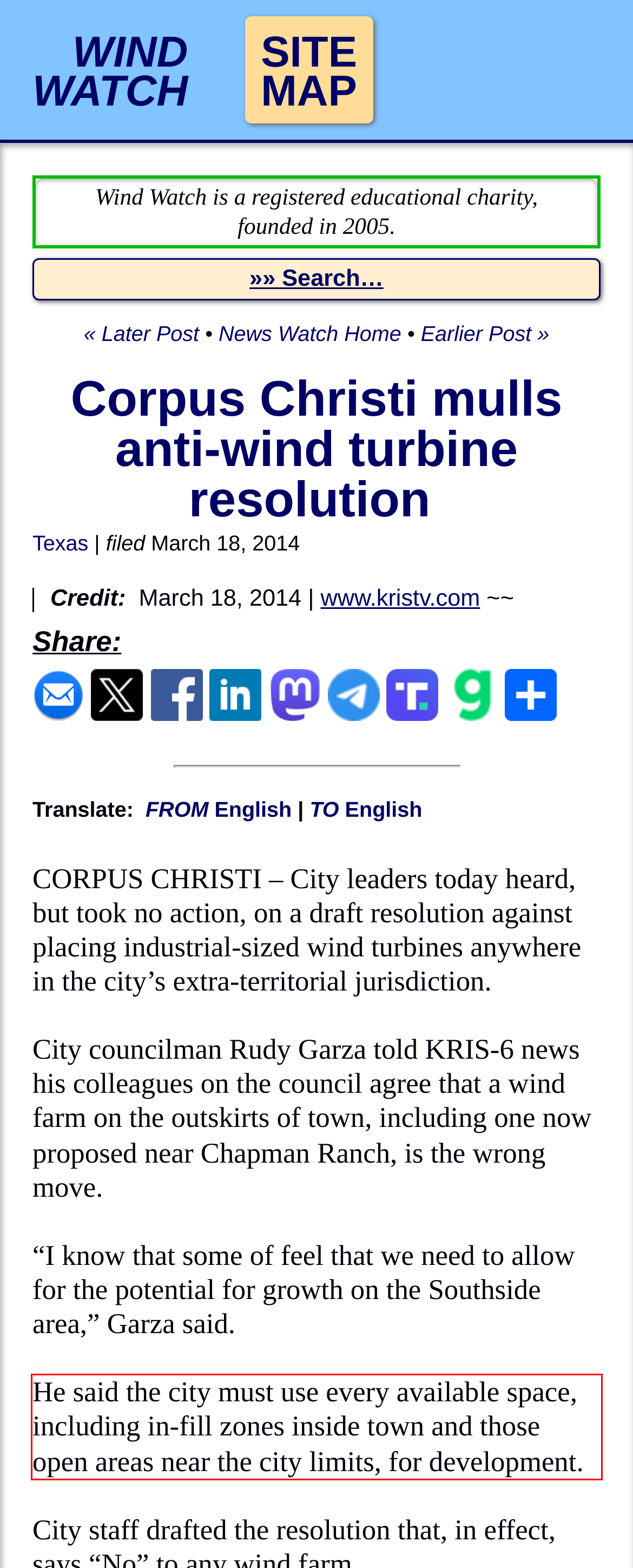Given a webpage screenshot, locate the red bounding box and extract the text content found inside it.

He said the city must use every available space, including in-fill zones inside town and those open areas near the city limits, for development.